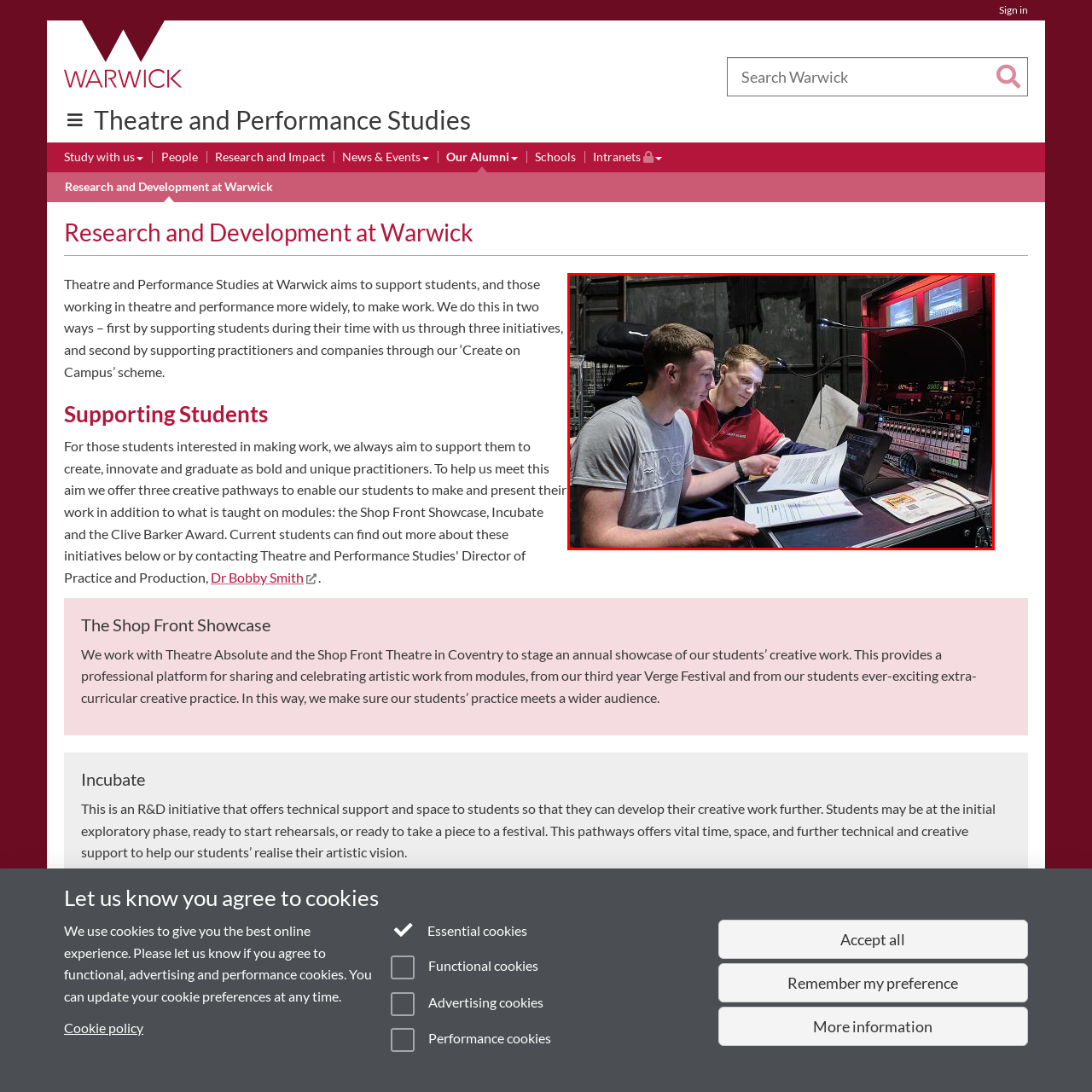What is the purpose of the soundboard?
View the image encased in the red bounding box and respond with a detailed answer informed by the visual information.

The soundboard features various control buttons and digital displays, illuminated with red lights, which implies that it is a high-tech setup for sound management, likely used to control and adjust the audio aspects of the theatrical production.